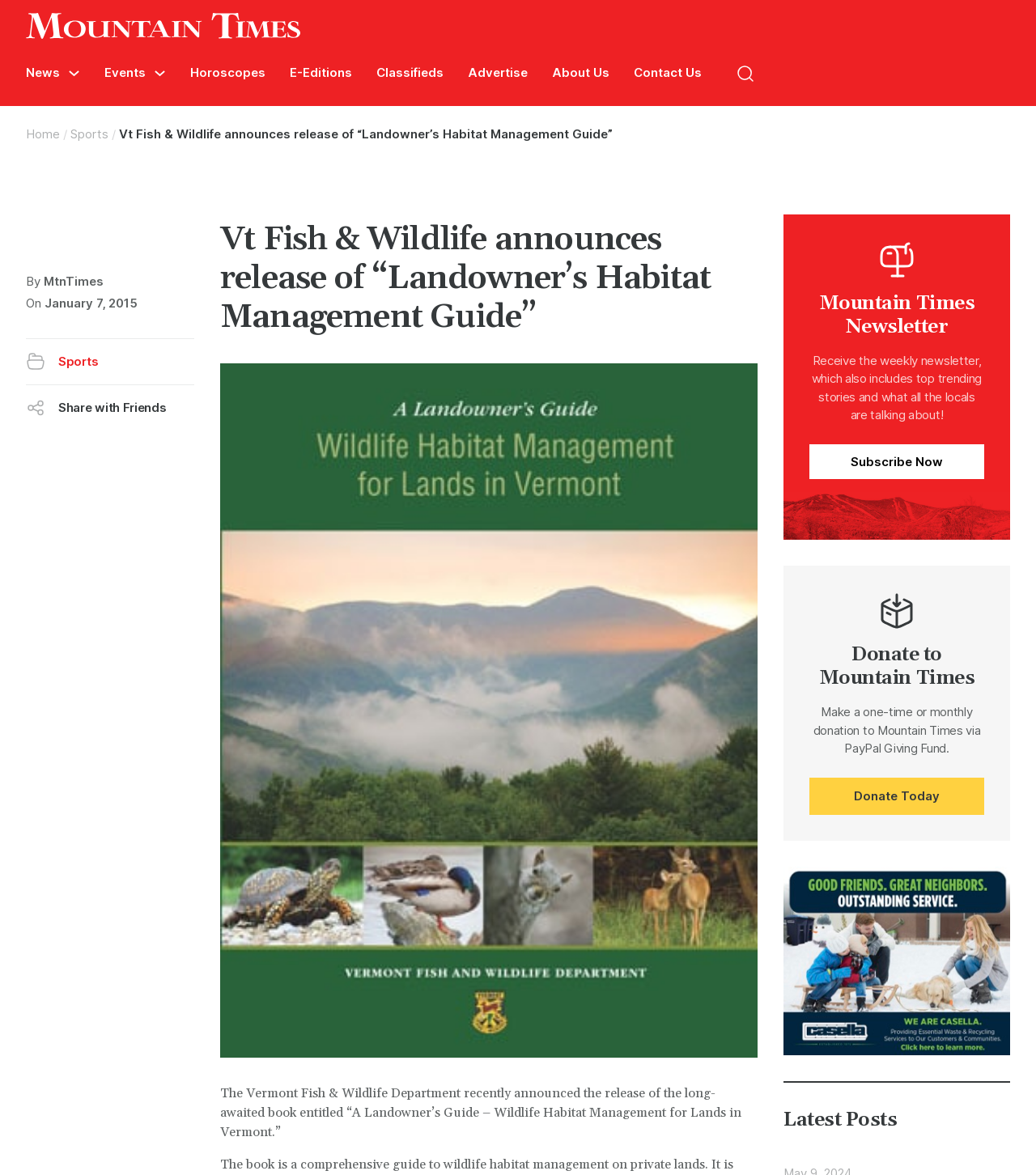Identify the bounding box coordinates of the element that should be clicked to fulfill this task: "Open search". The coordinates should be provided as four float numbers between 0 and 1, i.e., [left, top, right, bottom].

[0.701, 0.046, 0.738, 0.079]